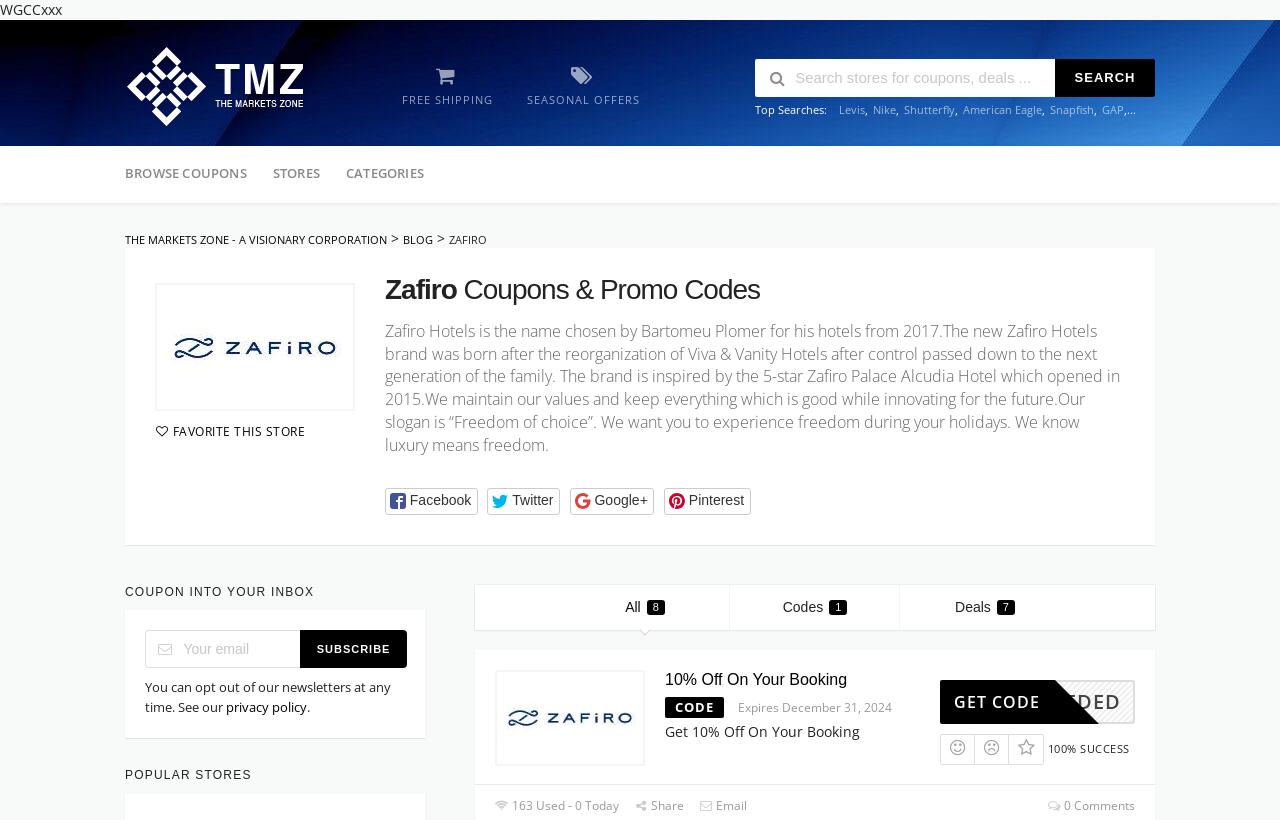Find the bounding box coordinates for the HTML element described as: "Favorite This Store". The coordinates should consist of four float values between 0 and 1, i.e., [left, top, right, bottom].

[0.121, 0.516, 0.238, 0.537]